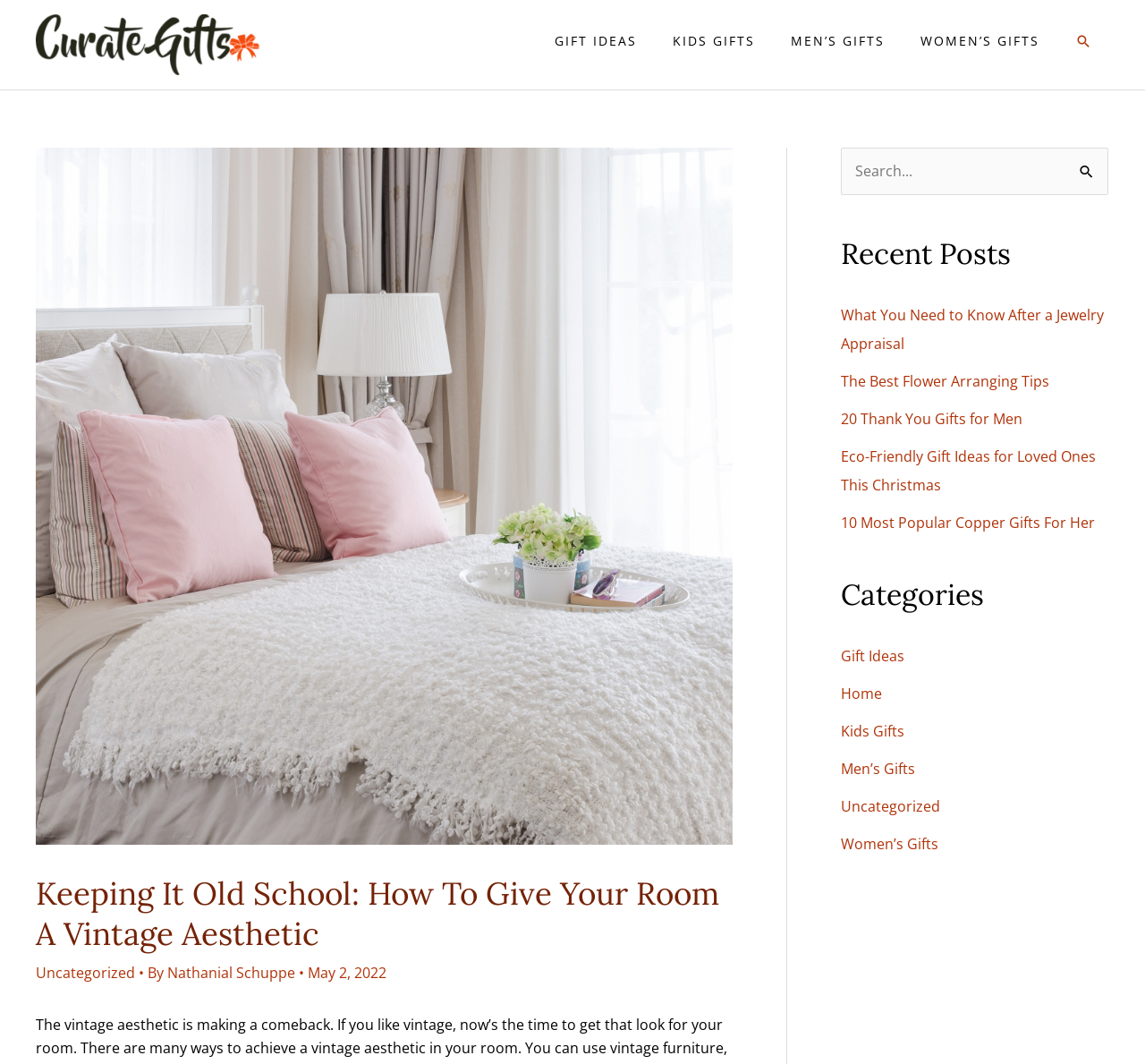Determine the bounding box coordinates for the region that must be clicked to execute the following instruction: "Read the 'Keeping It Old School: How To Give Your Room A Vintage Aesthetic' article".

[0.031, 0.821, 0.64, 0.897]